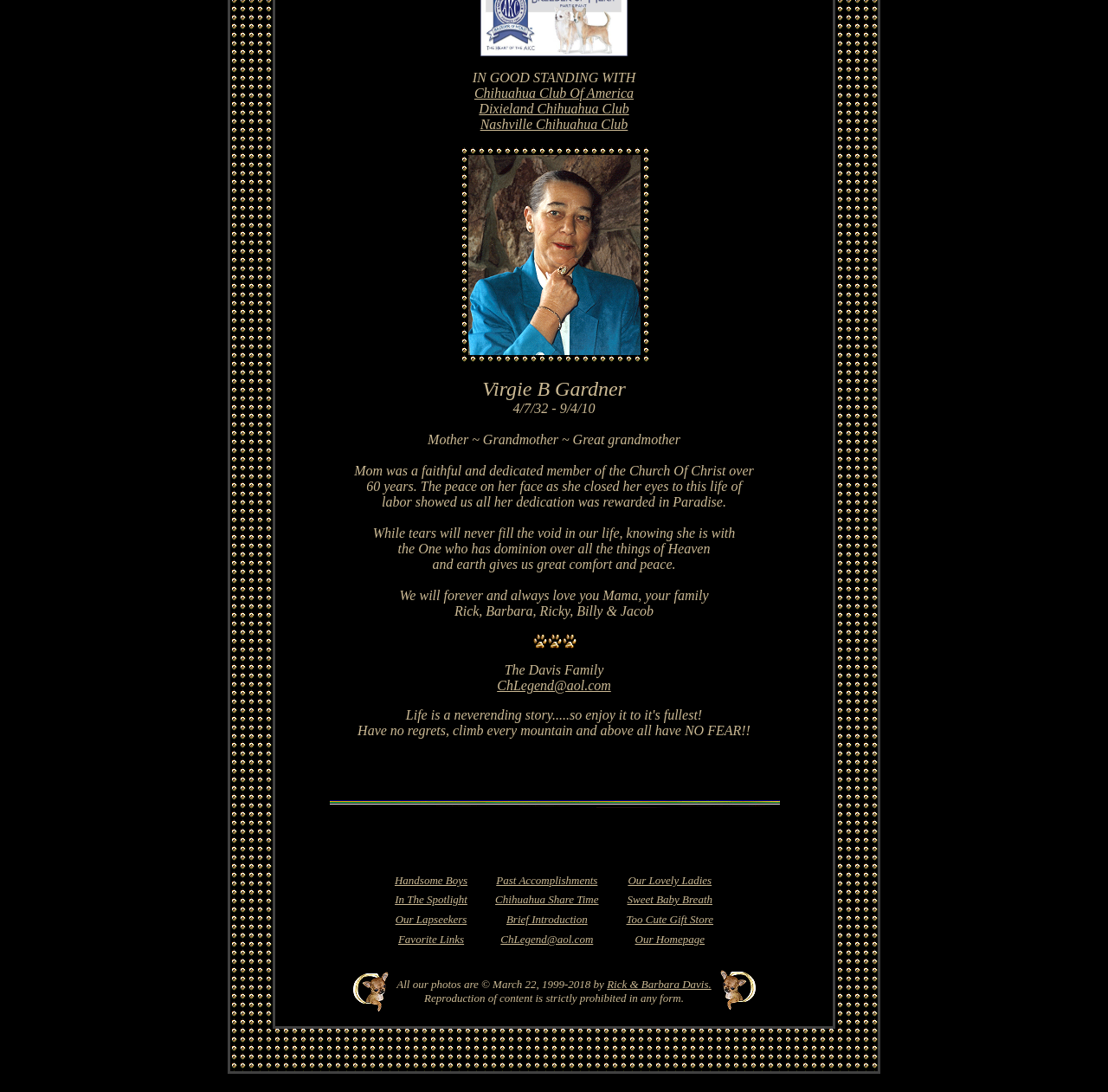Determine the bounding box coordinates of the element's region needed to click to follow the instruction: "Check out Handsome Boys". Provide these coordinates as four float numbers between 0 and 1, formatted as [left, top, right, bottom].

[0.356, 0.8, 0.422, 0.812]